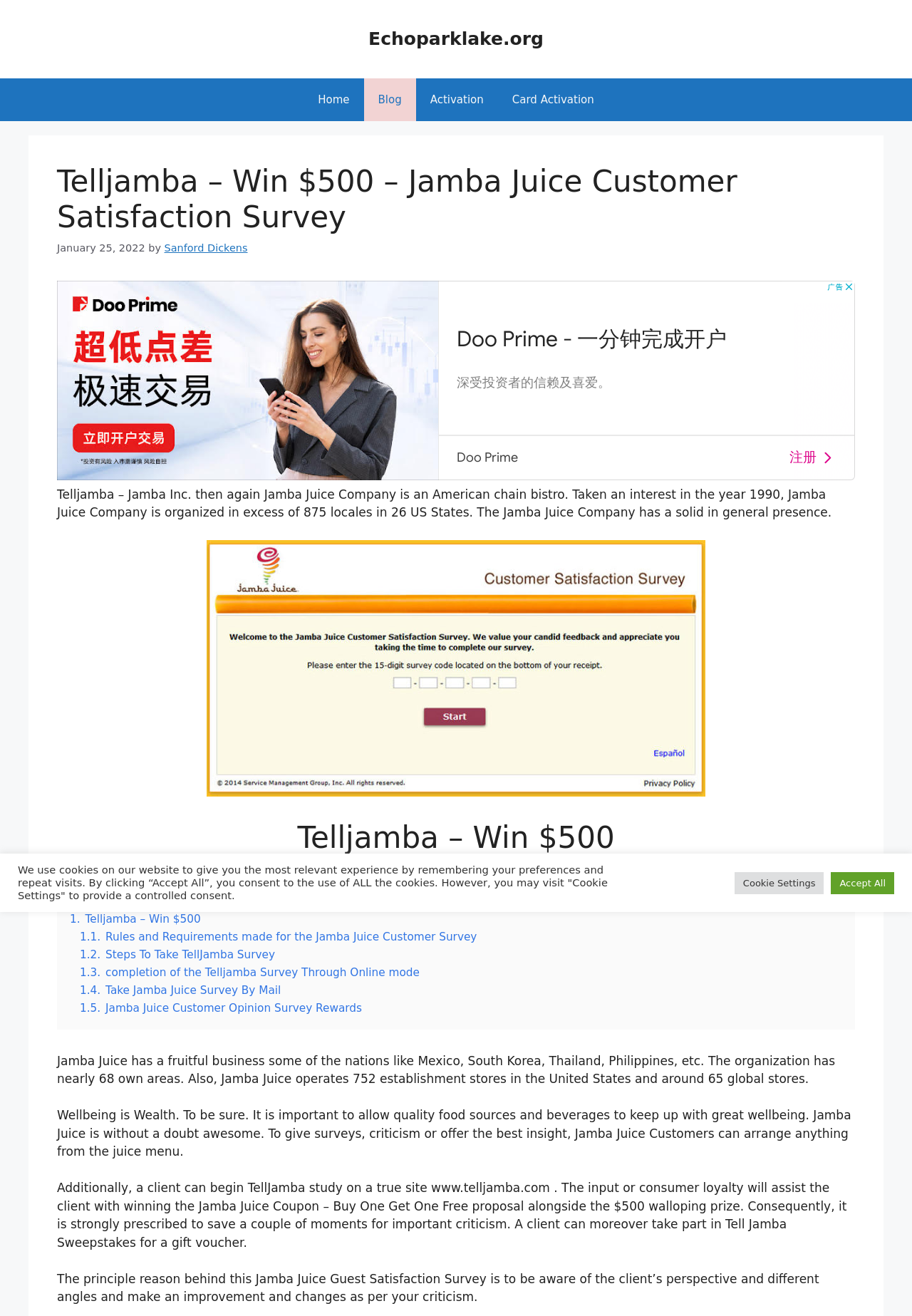Identify the coordinates of the bounding box for the element that must be clicked to accomplish the instruction: "Click the 'Blog' link".

[0.399, 0.06, 0.456, 0.092]